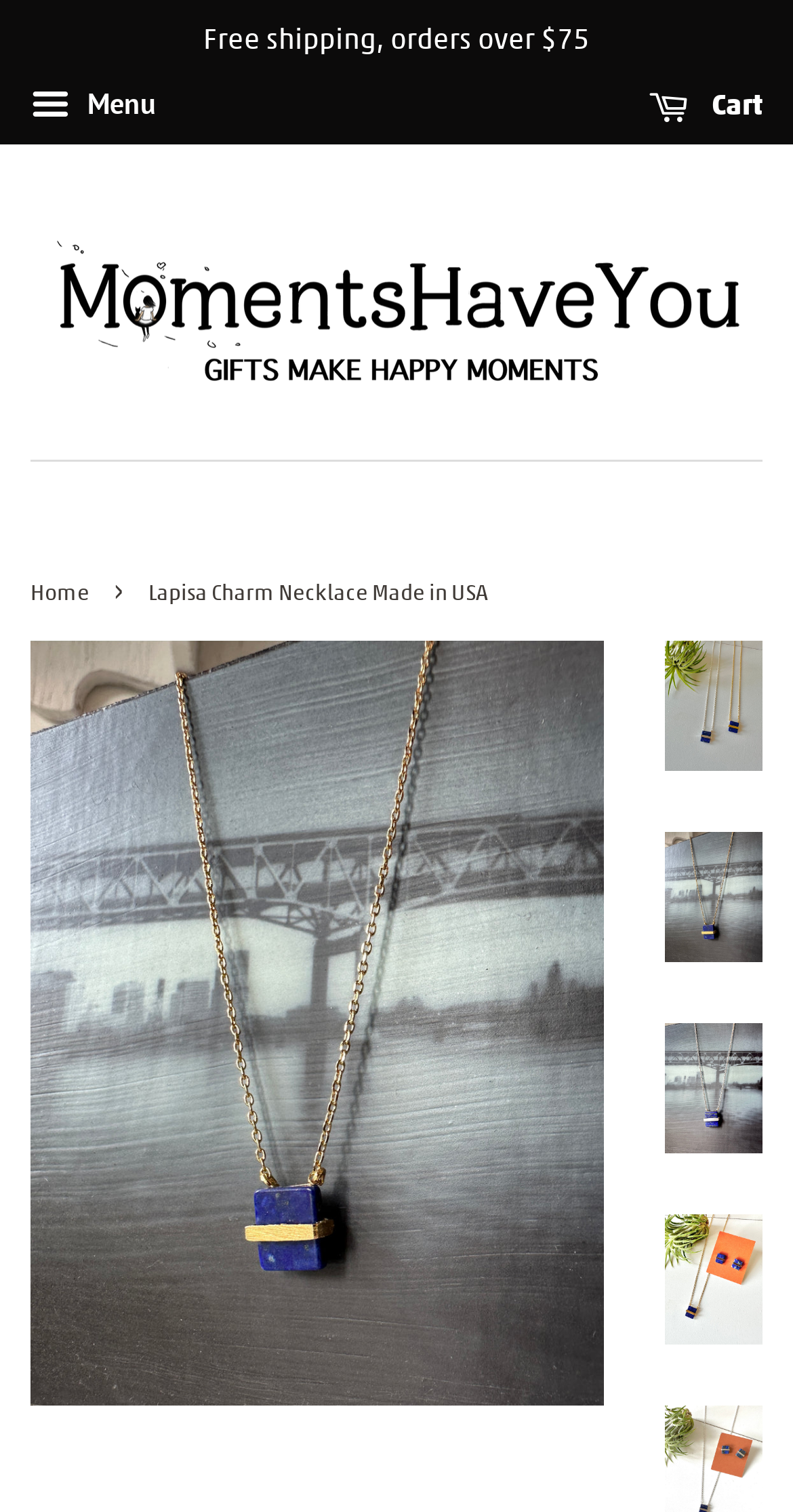Determine the bounding box coordinates of the section I need to click to execute the following instruction: "Go to 'Cart'". Provide the coordinates as four float numbers between 0 and 1, i.e., [left, top, right, bottom].

[0.818, 0.048, 0.962, 0.093]